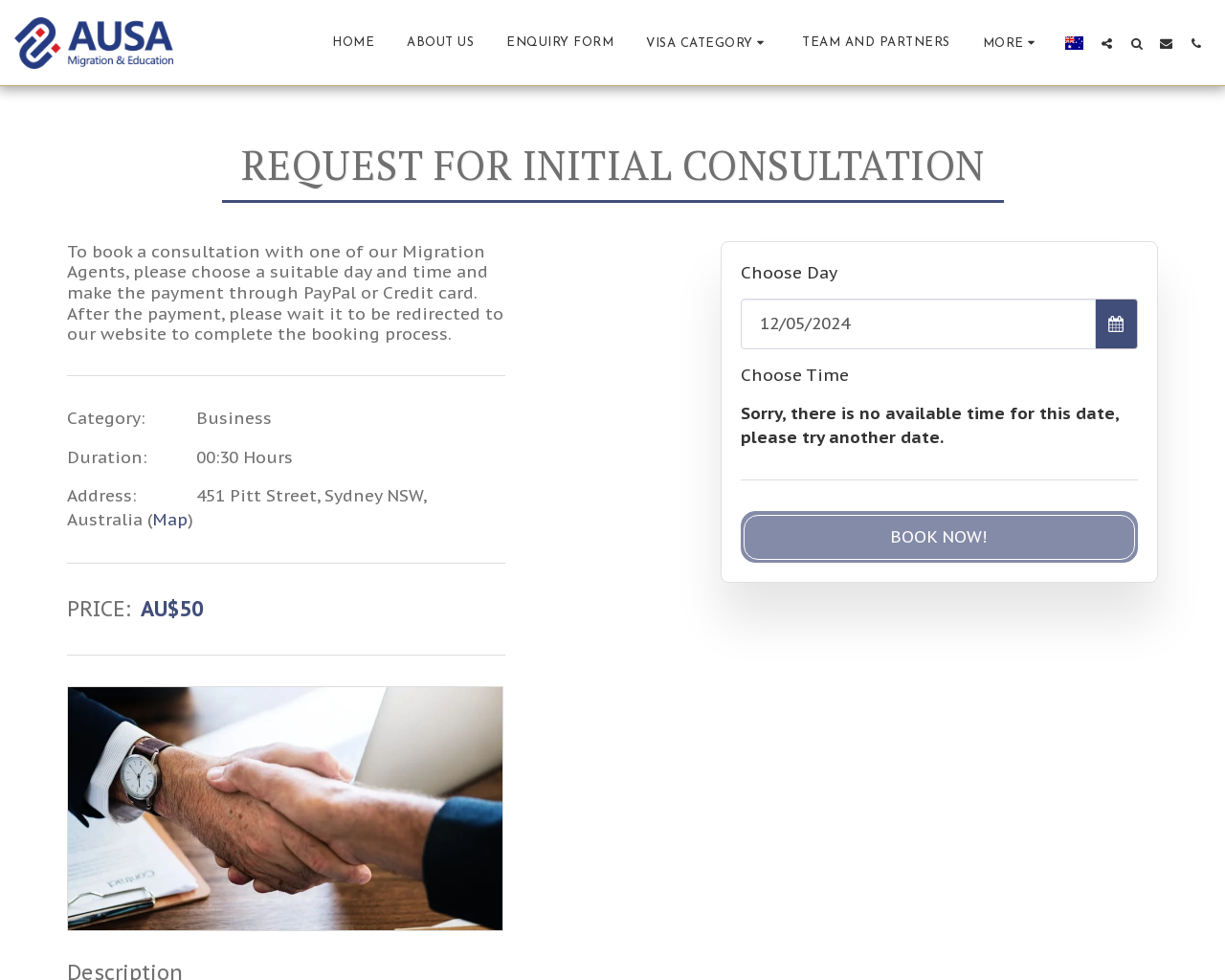What is the duration of the consultation?
Look at the screenshot and respond with one word or a short phrase.

00:30 Hours